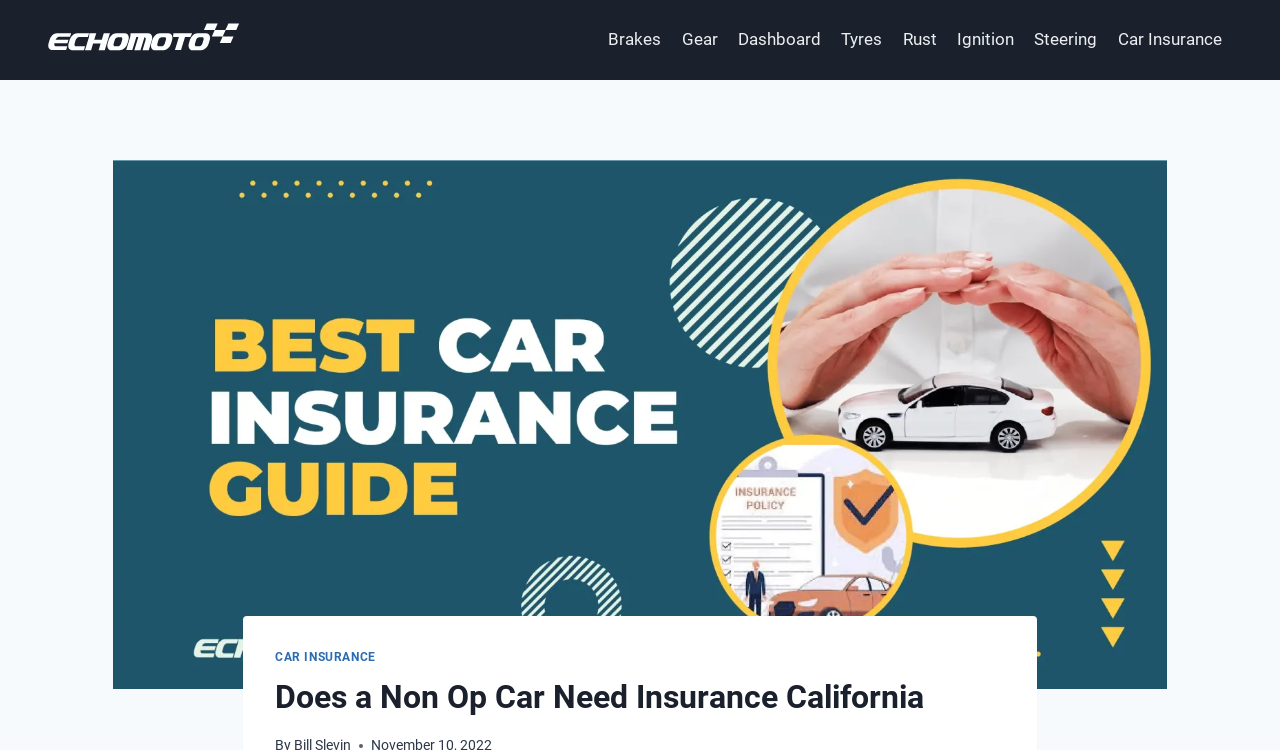Please locate the bounding box coordinates of the element that needs to be clicked to achieve the following instruction: "Click on the link to get car insurance". The coordinates should be four float numbers between 0 and 1, i.e., [left, top, right, bottom].

[0.215, 0.867, 0.294, 0.886]